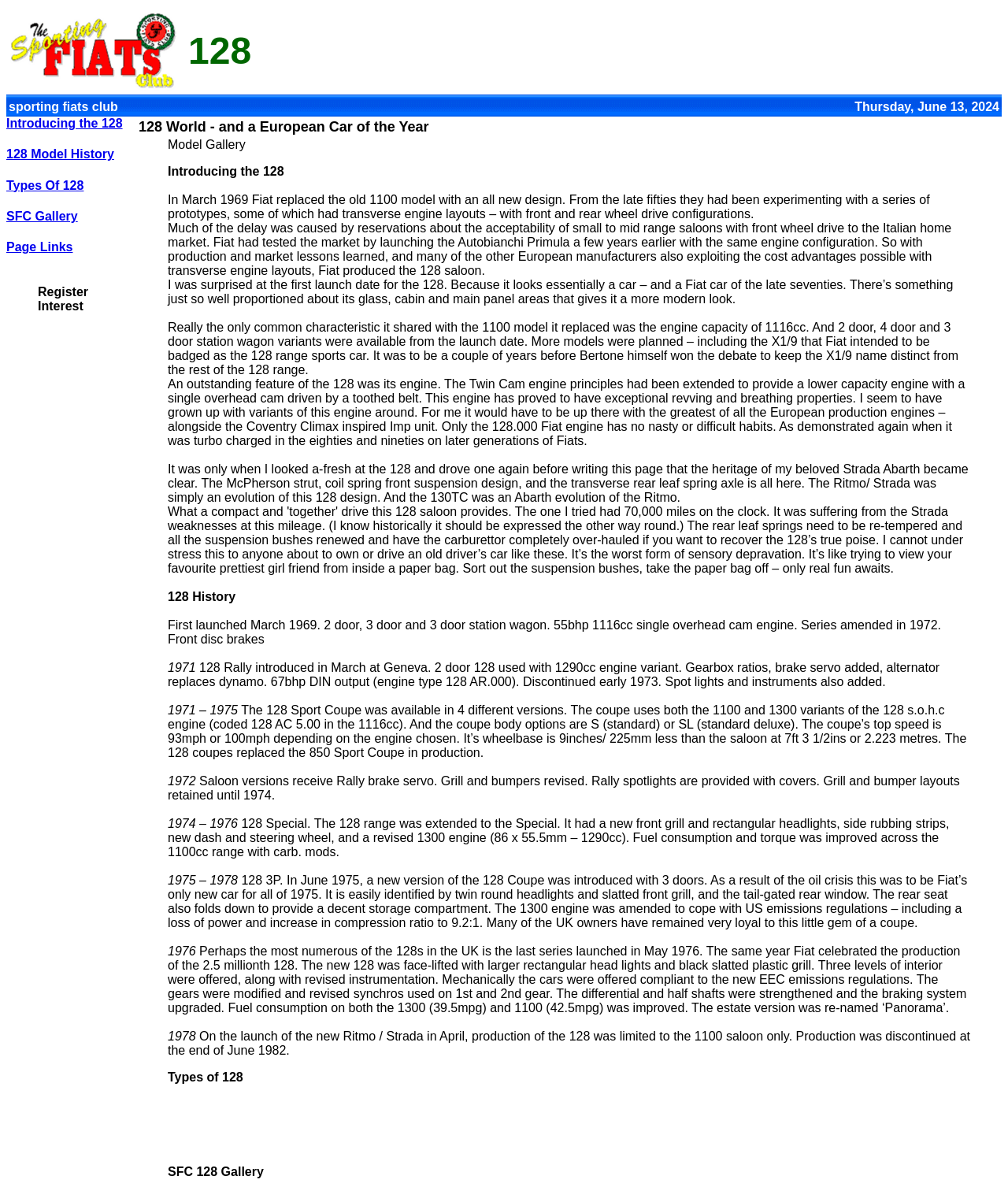Extract the bounding box for the UI element that matches this description: "News".

None